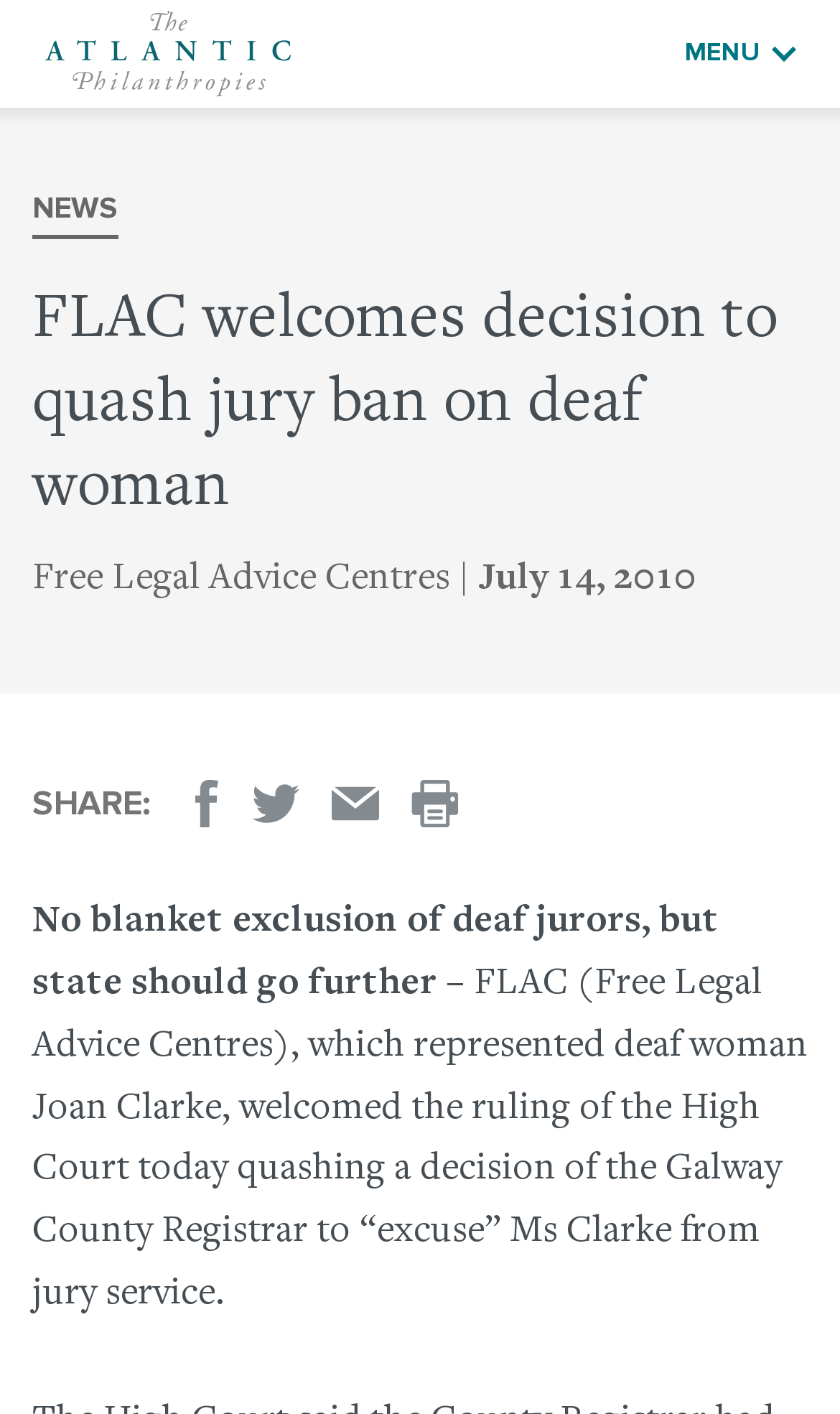Respond to the question below with a single word or phrase:
Who did FLAC represent?

Joan Clarke